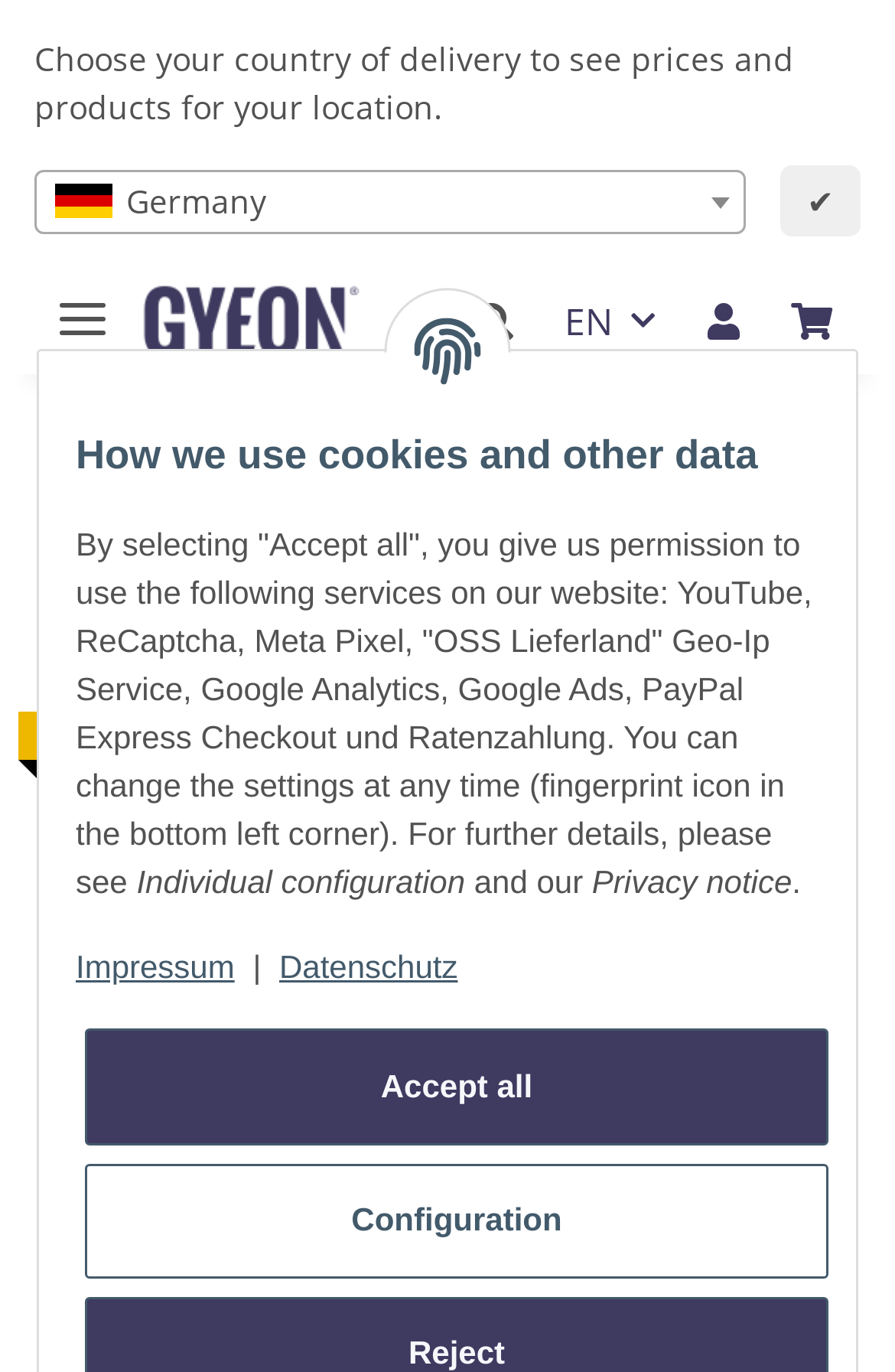Determine the bounding box coordinates of the section to be clicked to follow the instruction: "Choose your country of delivery". The coordinates should be given as four float numbers between 0 and 1, formatted as [left, top, right, bottom].

[0.038, 0.123, 0.833, 0.17]